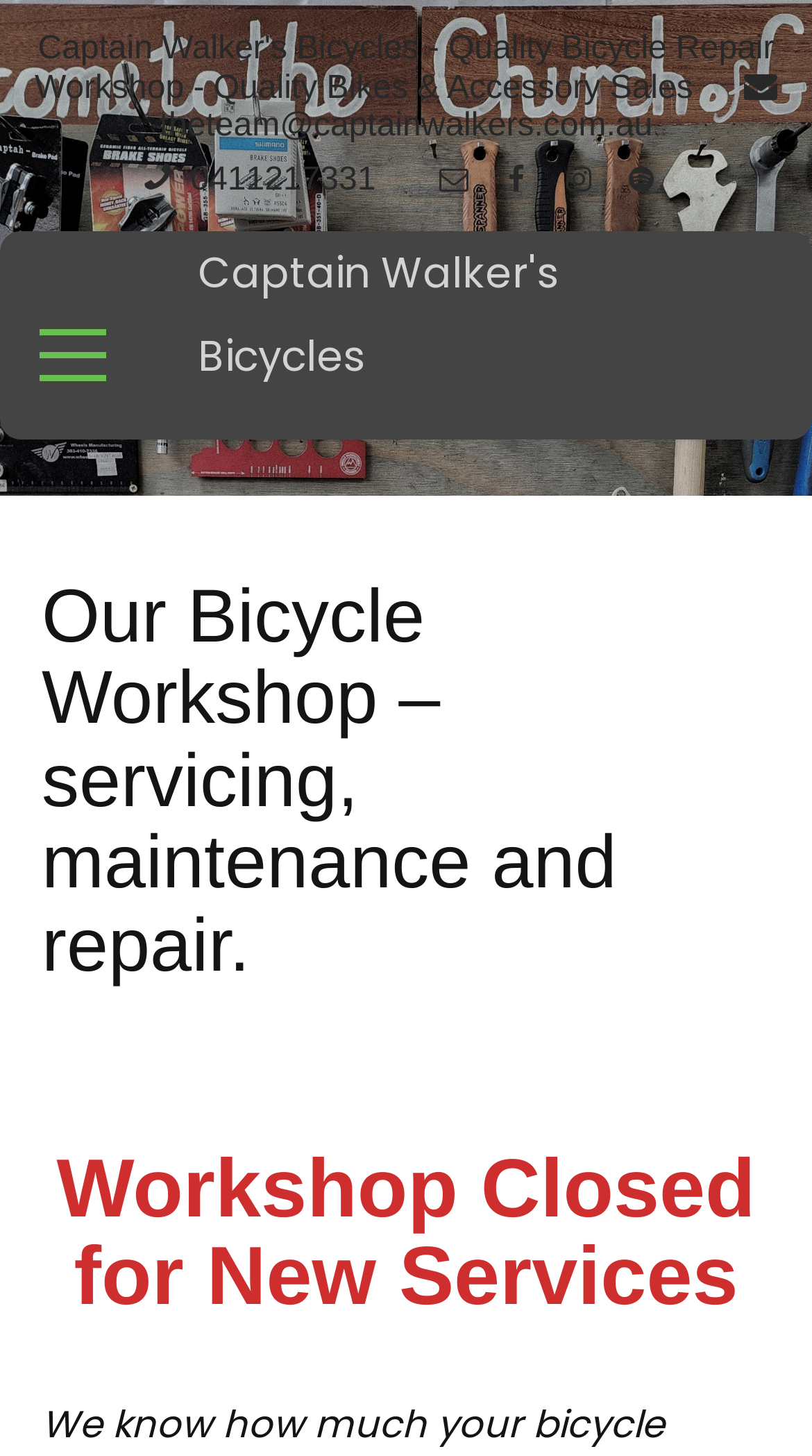Mark the bounding box of the element that matches the following description: "title="Spotify"".

[0.756, 0.107, 0.823, 0.13]